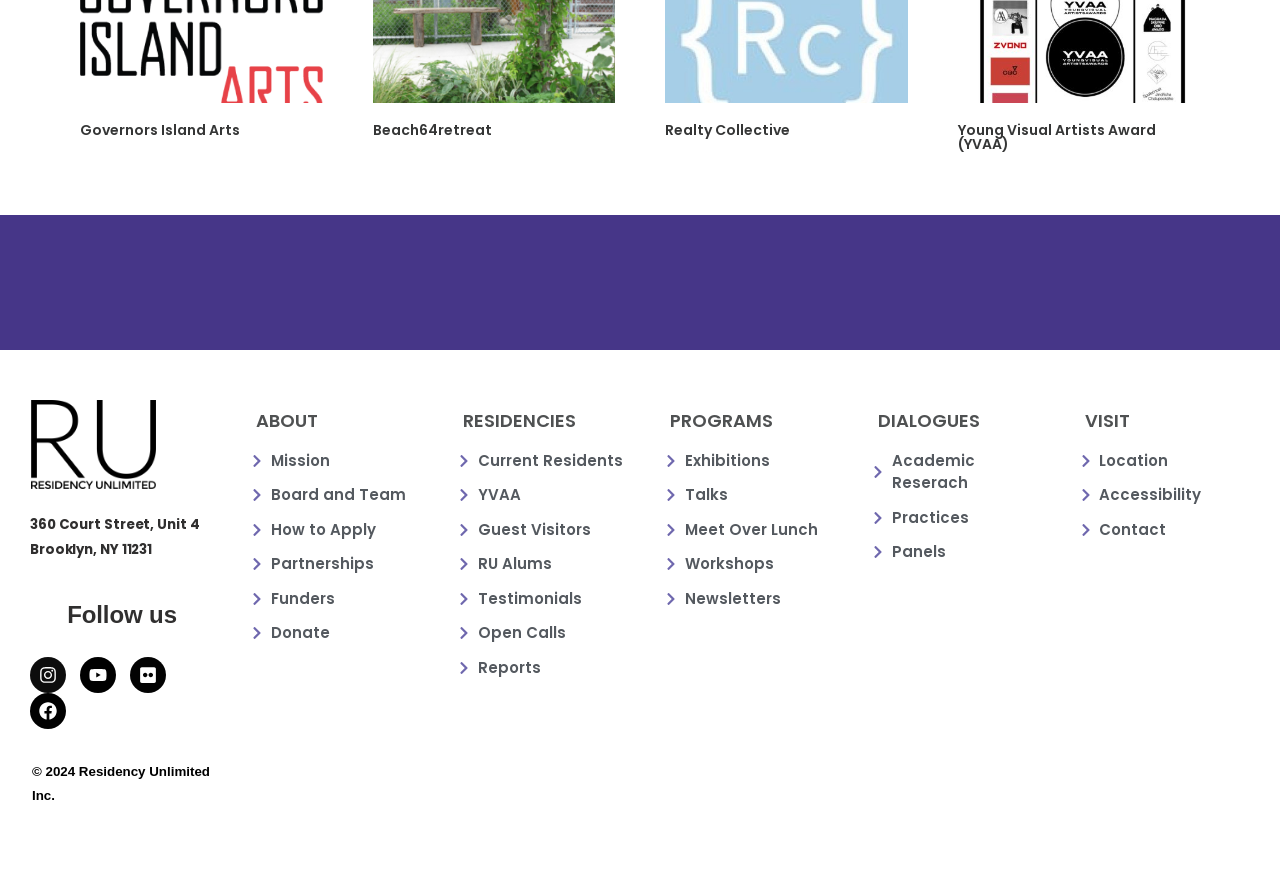Determine the bounding box coordinates of the clickable area required to perform the following instruction: "View Current Residents". The coordinates should be represented as four float numbers between 0 and 1: [left, top, right, bottom].

[0.356, 0.516, 0.499, 0.542]